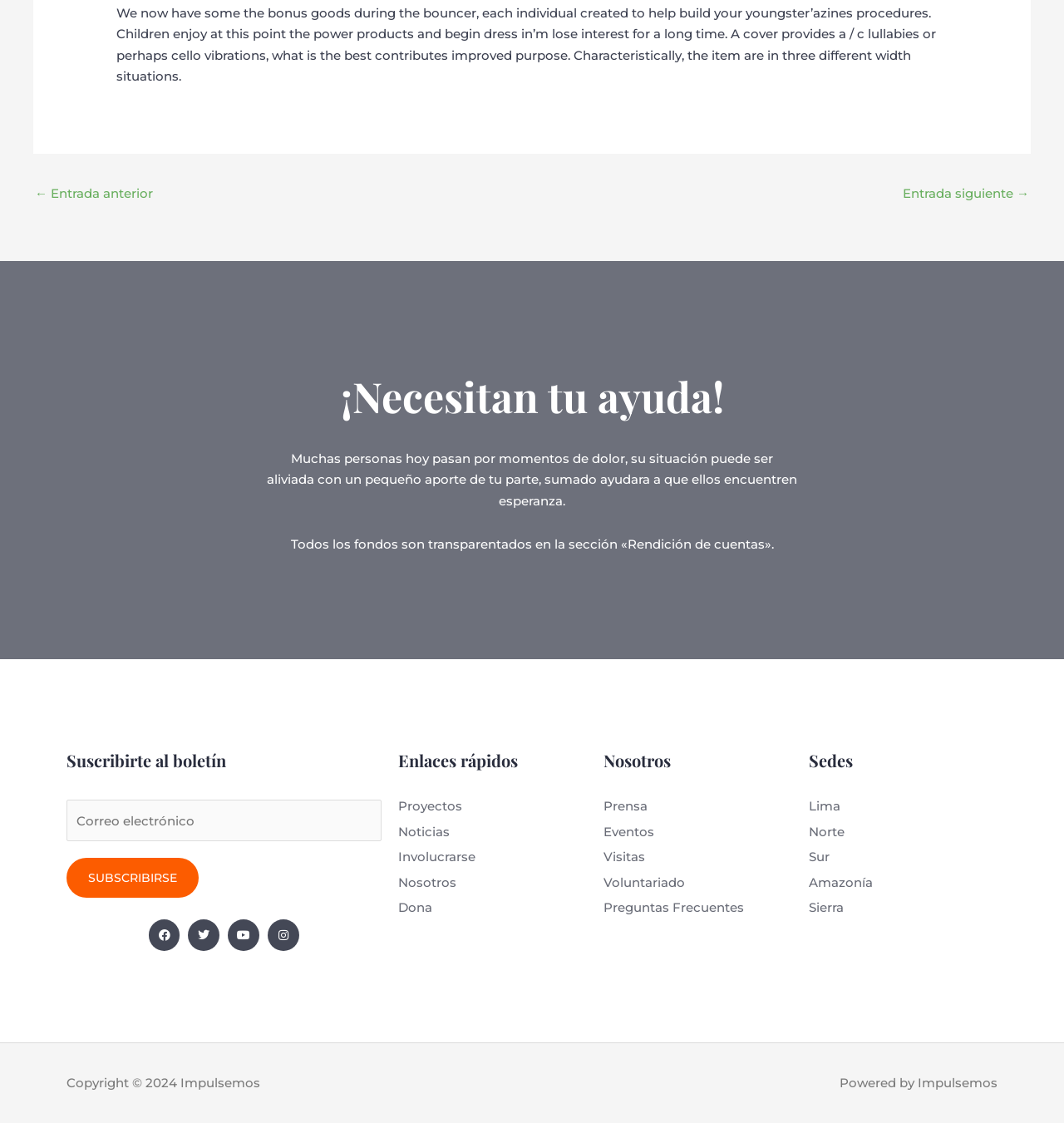Please determine the bounding box coordinates for the UI element described as: "parent_node: What We Do".

None